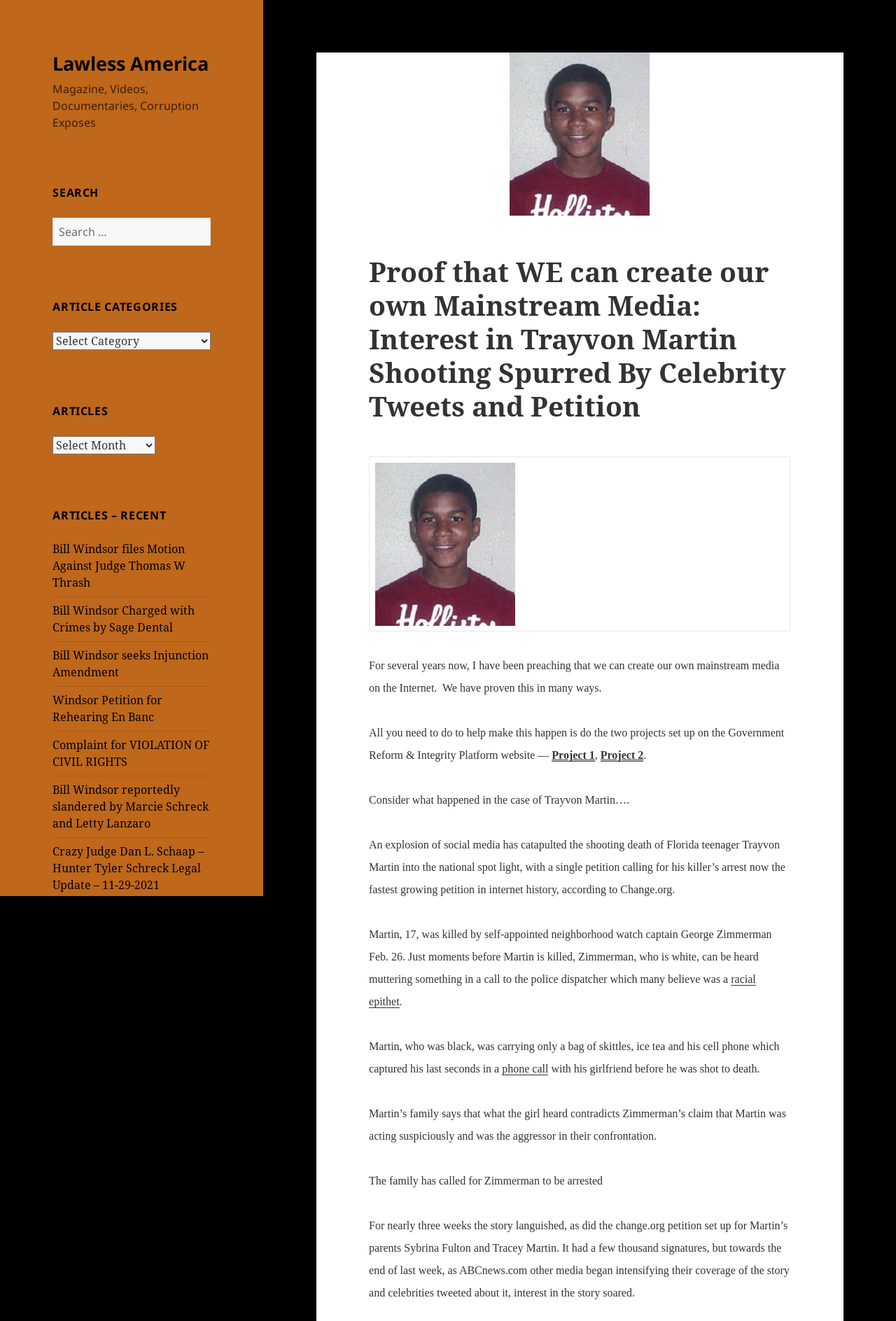Highlight the bounding box coordinates of the element that should be clicked to carry out the following instruction: "Click on the link to Project 1". The coordinates must be given as four float numbers ranging from 0 to 1, i.e., [left, top, right, bottom].

[0.616, 0.567, 0.664, 0.577]